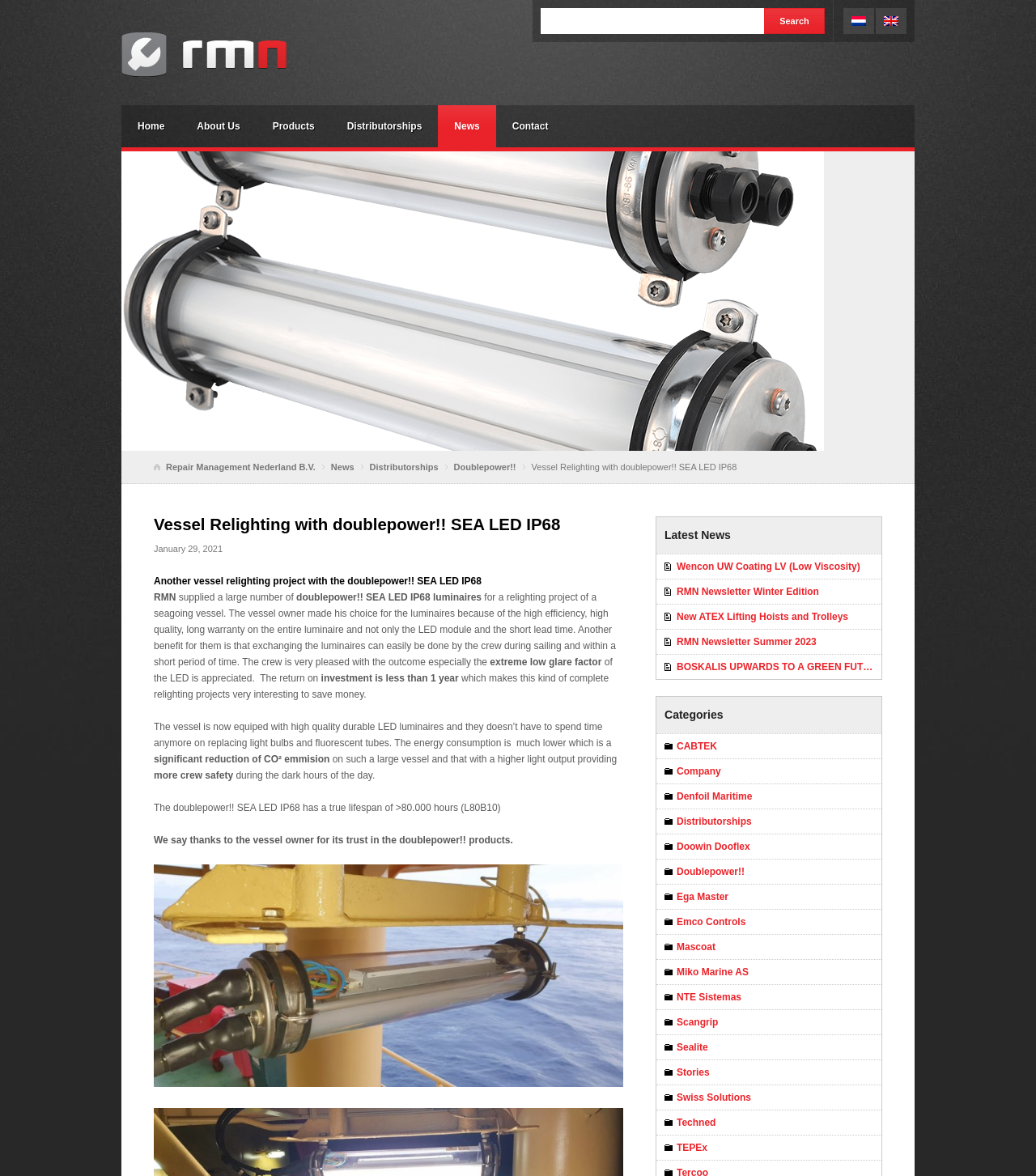Show the bounding box coordinates of the element that should be clicked to complete the task: "Search for a product".

[0.522, 0.007, 0.796, 0.029]